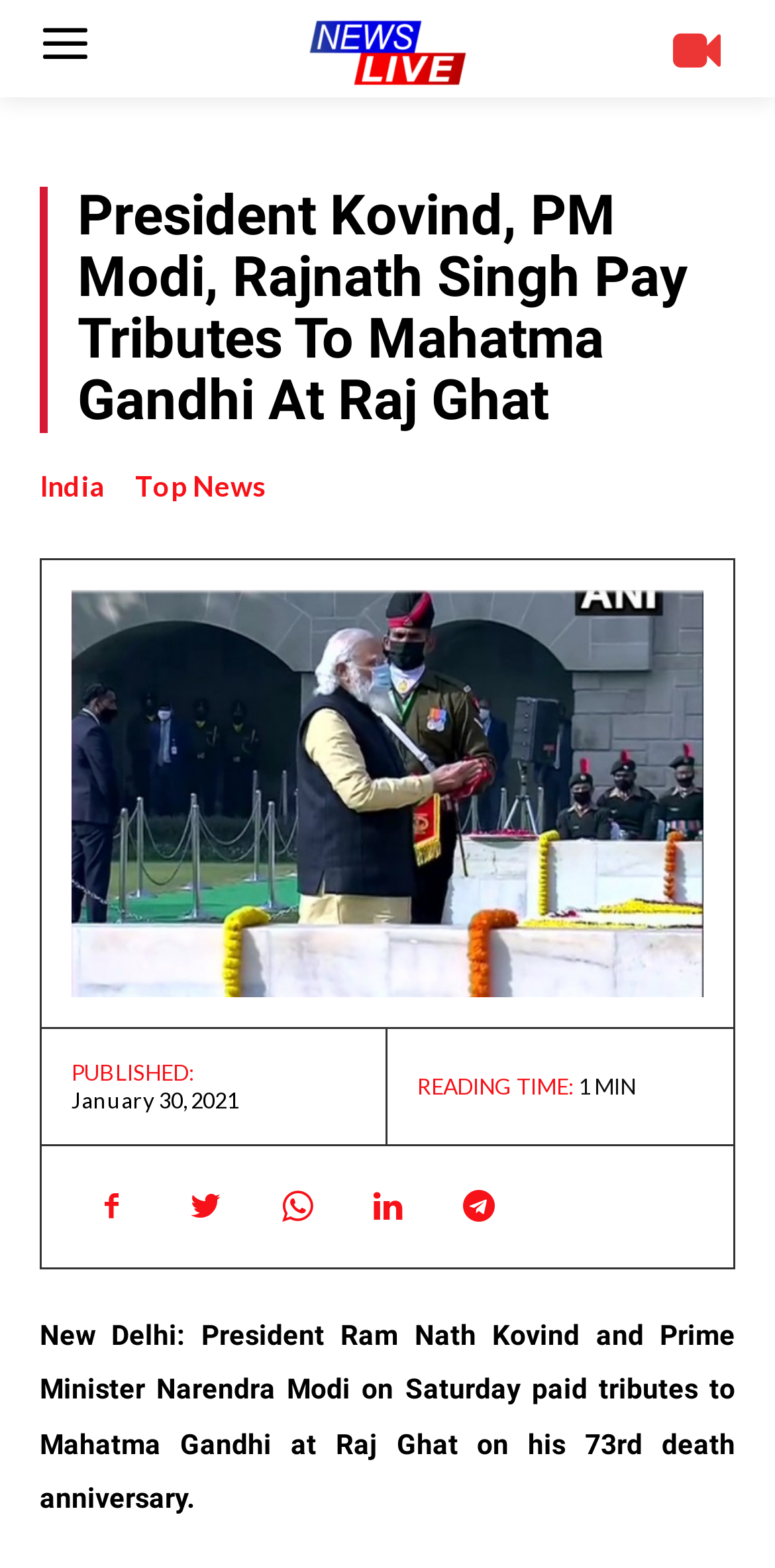Find the bounding box coordinates of the element I should click to carry out the following instruction: "go to India page".

[0.051, 0.297, 0.136, 0.322]